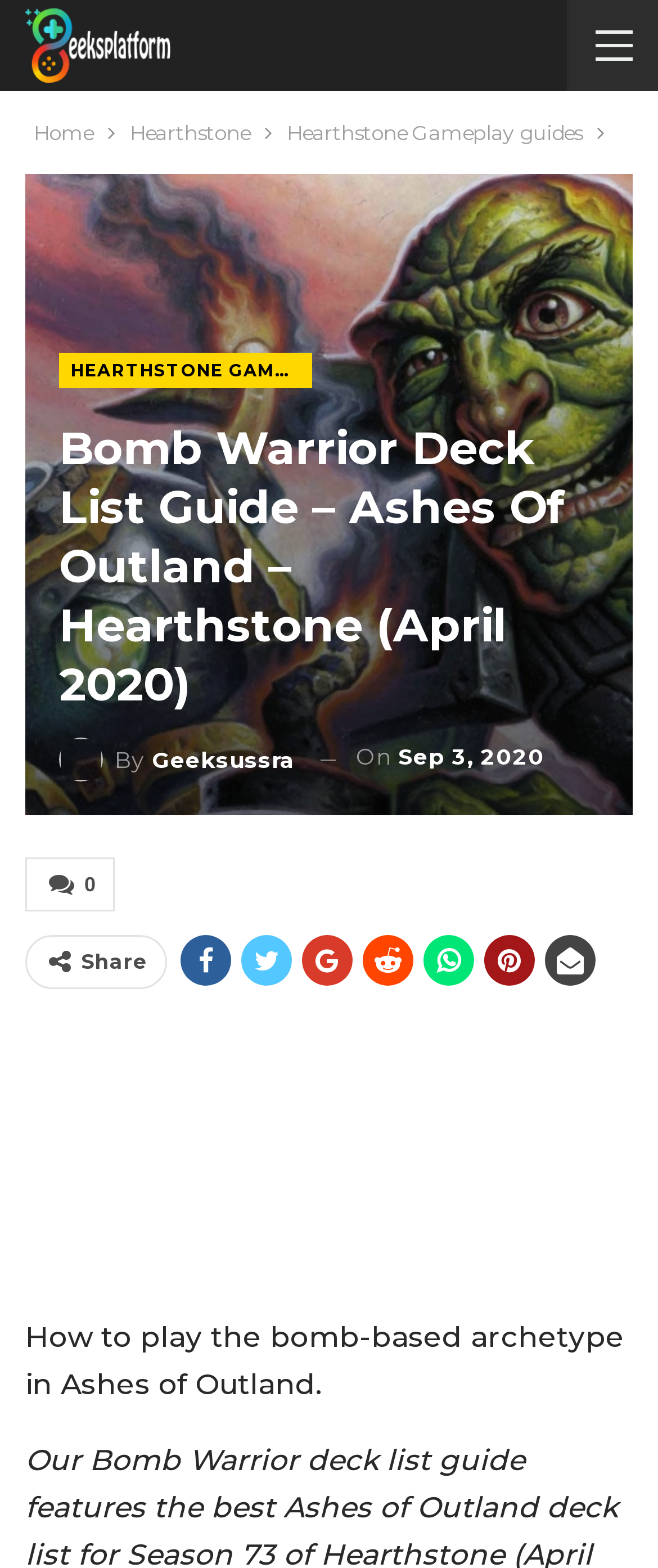Please find the main title text of this webpage.

Bomb Warrior Deck List Guide – Ashes Of Outland – Hearthstone (April 2020)